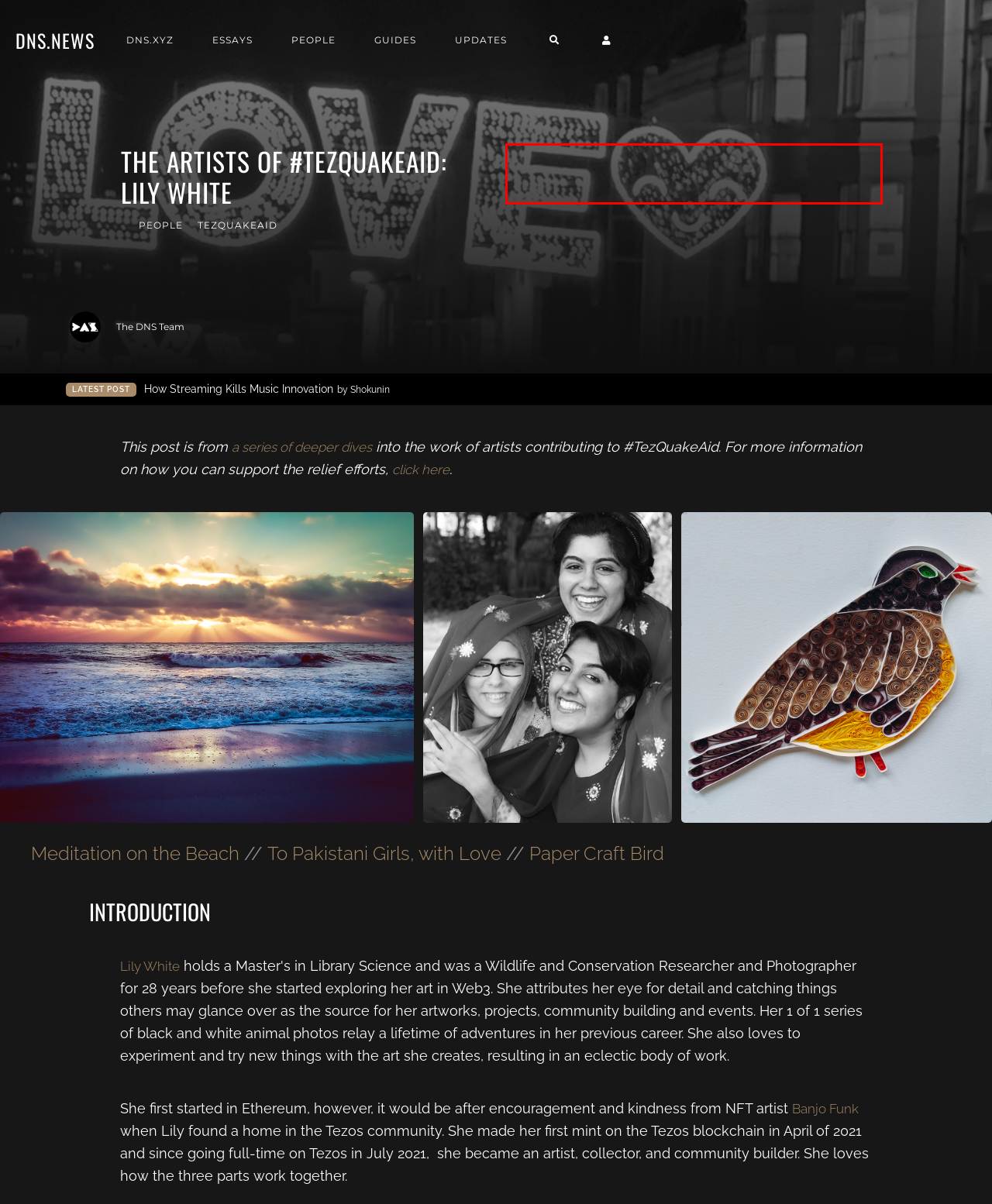From the screenshot of the webpage, locate the red bounding box and extract the text contained within that area.

In this edition of The Artists of #TezQuakeAid, we highlight the story of Lily White, tireless community leader and co-founder of TezTown.